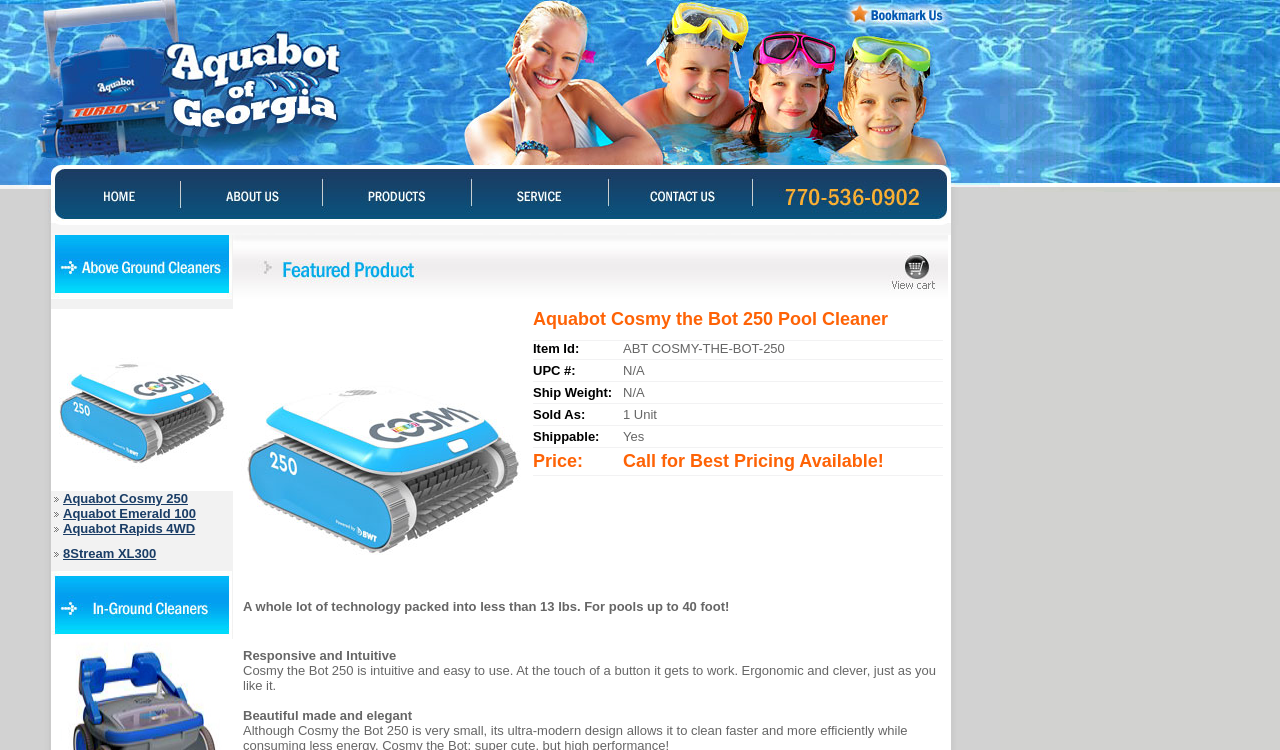Provide the bounding box coordinates of the HTML element this sentence describes: "Aquabot Cosmy 250". The bounding box coordinates consist of four float numbers between 0 and 1, i.e., [left, top, right, bottom].

[0.049, 0.655, 0.147, 0.675]